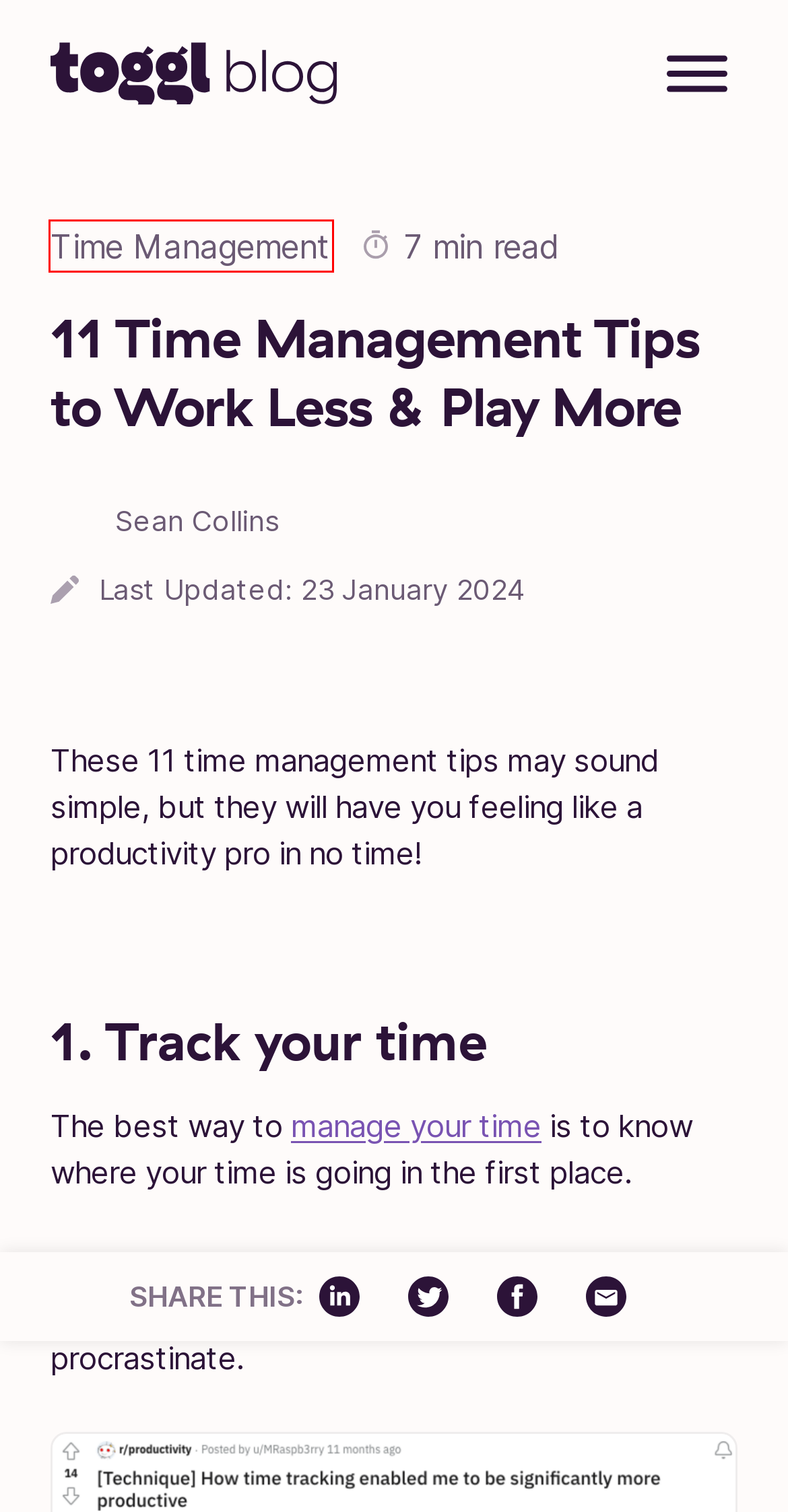Look at the screenshot of a webpage where a red rectangle bounding box is present. Choose the webpage description that best describes the new webpage after clicking the element inside the red bounding box. Here are the candidates:
A. Overview of Reports in the Track Webapp | Toggl Track Knowledge Base
B. What is Time Management? A Beginners Guide
C. The Complete Guide to Time Blocking
D. Business Growth • Toggl Blog
E. 11 Tested Ways to Improve Team Time Management
F. Toggl Blog Archive
G. Hubstaff vs Time Doctor vs Toggl Track: In-Depth Guide for 2024
H. Time Management Blogs • Toggl

H